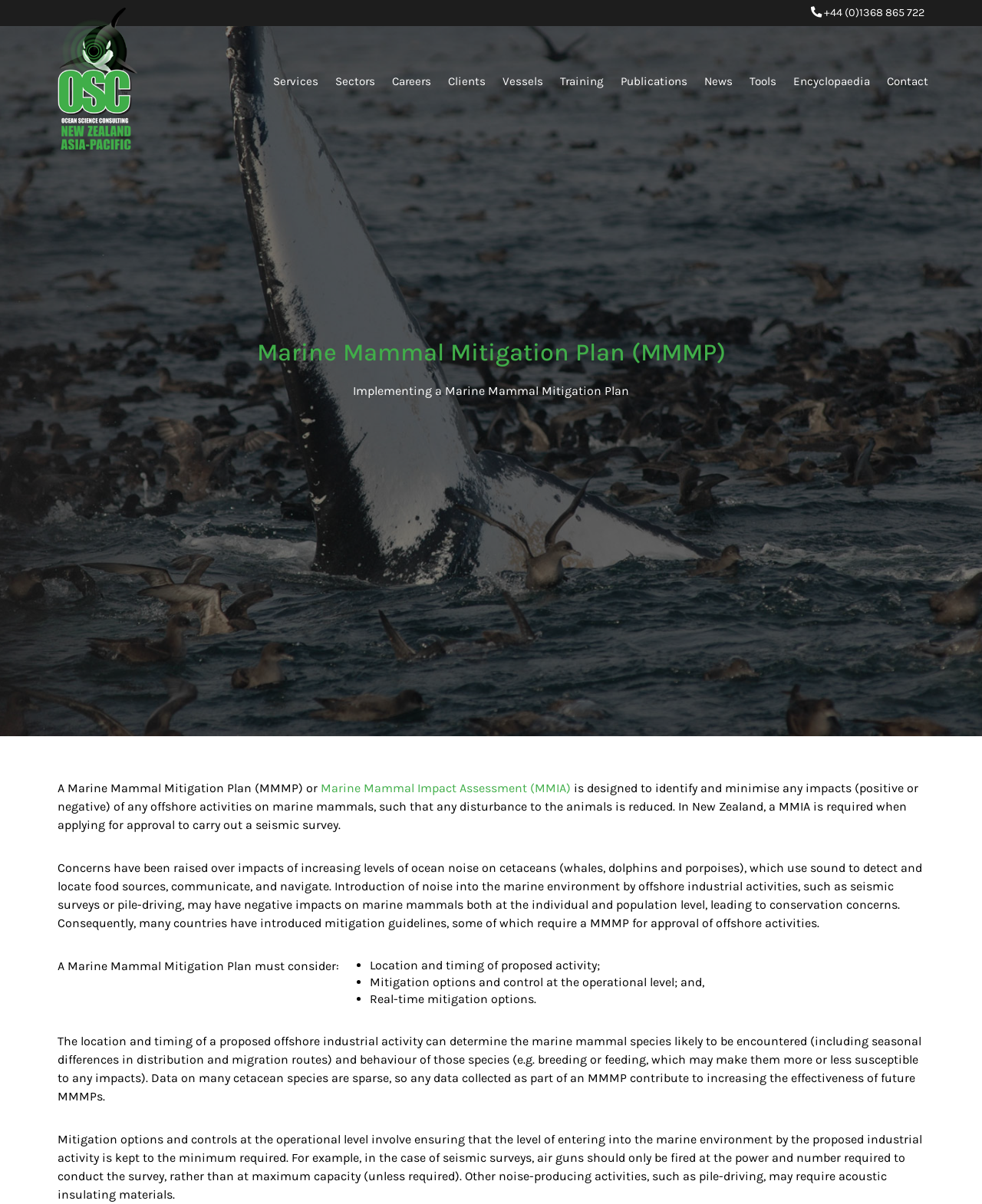Please locate the bounding box coordinates of the element's region that needs to be clicked to follow the instruction: "Click on the 'OSC' logo". The bounding box coordinates should be provided as four float numbers between 0 and 1, i.e., [left, top, right, bottom].

[0.055, 0.006, 0.145, 0.124]